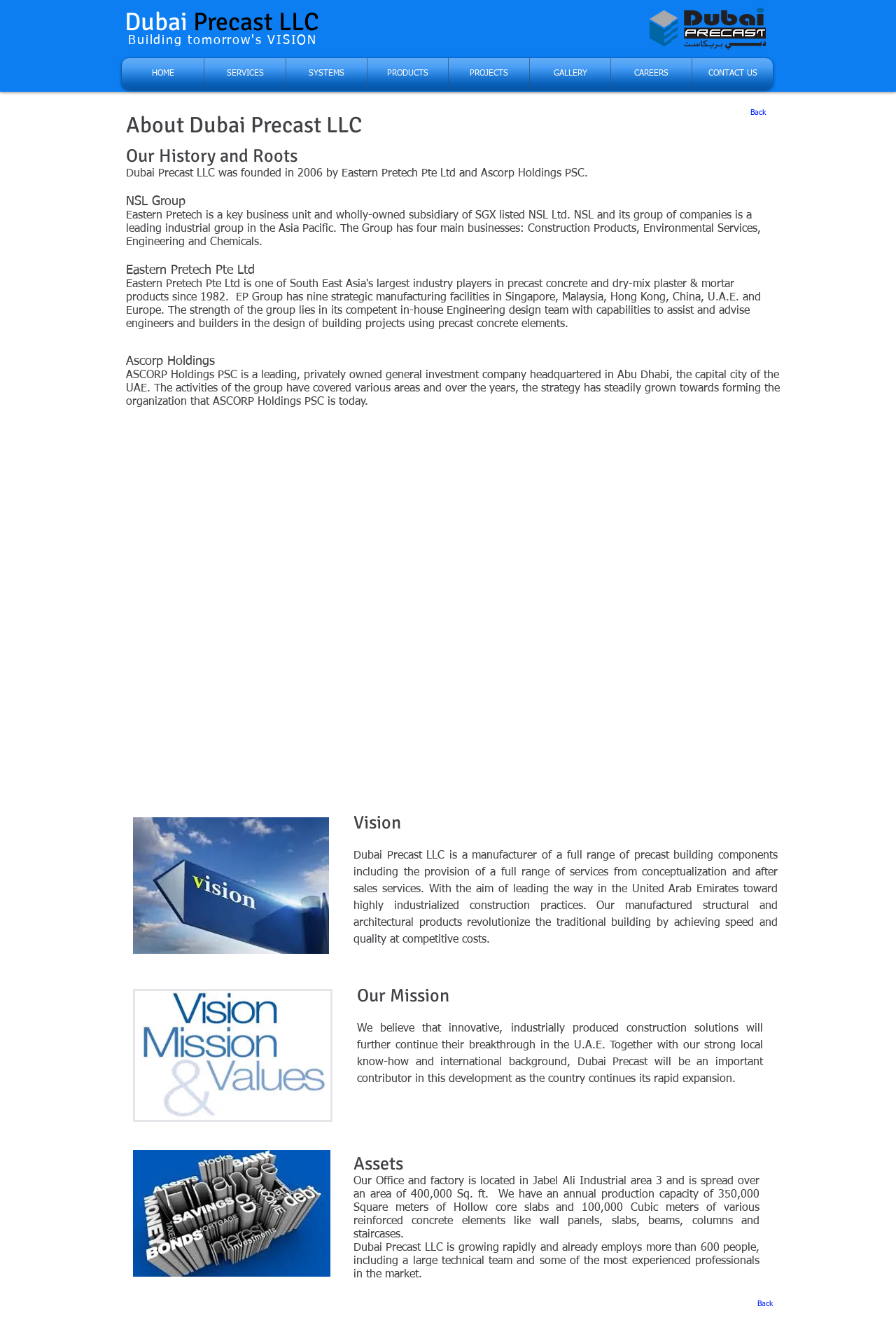Convey a detailed summary of the webpage, mentioning all key elements.

The webpage is about Dubai Precast LLC, a company based in Dubai, UAE. At the top, there is a heading with the company's name, followed by a navigation menu with 9 links: HOME, SERVICES, SYSTEMS, PRODUCTS, PROJECTS, GALLERY, CAREERS, and CONTACT US. 

Below the navigation menu, there is a main section that takes up most of the page. It starts with a heading "About Dubai Precast LLC" and a link to go back. 

The main content is divided into several sections. The first section is about the company's history and roots, which includes a brief description of how the company was founded in 2006. 

The next section is about NSL Group, which is the parent company of Eastern Pretech Pte Ltd, one of the founders of Dubai Precast LLC. This section provides a brief overview of NSL Group's businesses. 

The following sections are about Eastern Pretech Pte Ltd and Ascorp Holdings, the other founder of Dubai Precast LLC. Each section provides a brief description of the company. 

Further down, there are sections about the company's vision, mission, and assets. The vision section describes the company's goal of leading the way in industrialized construction practices in the UAE. The mission section outlines the company's commitment to providing innovative construction solutions. The assets section provides information about the company's office and factory, including its location, production capacity, and employee count. 

At the bottom of the page, there is another link to go back.